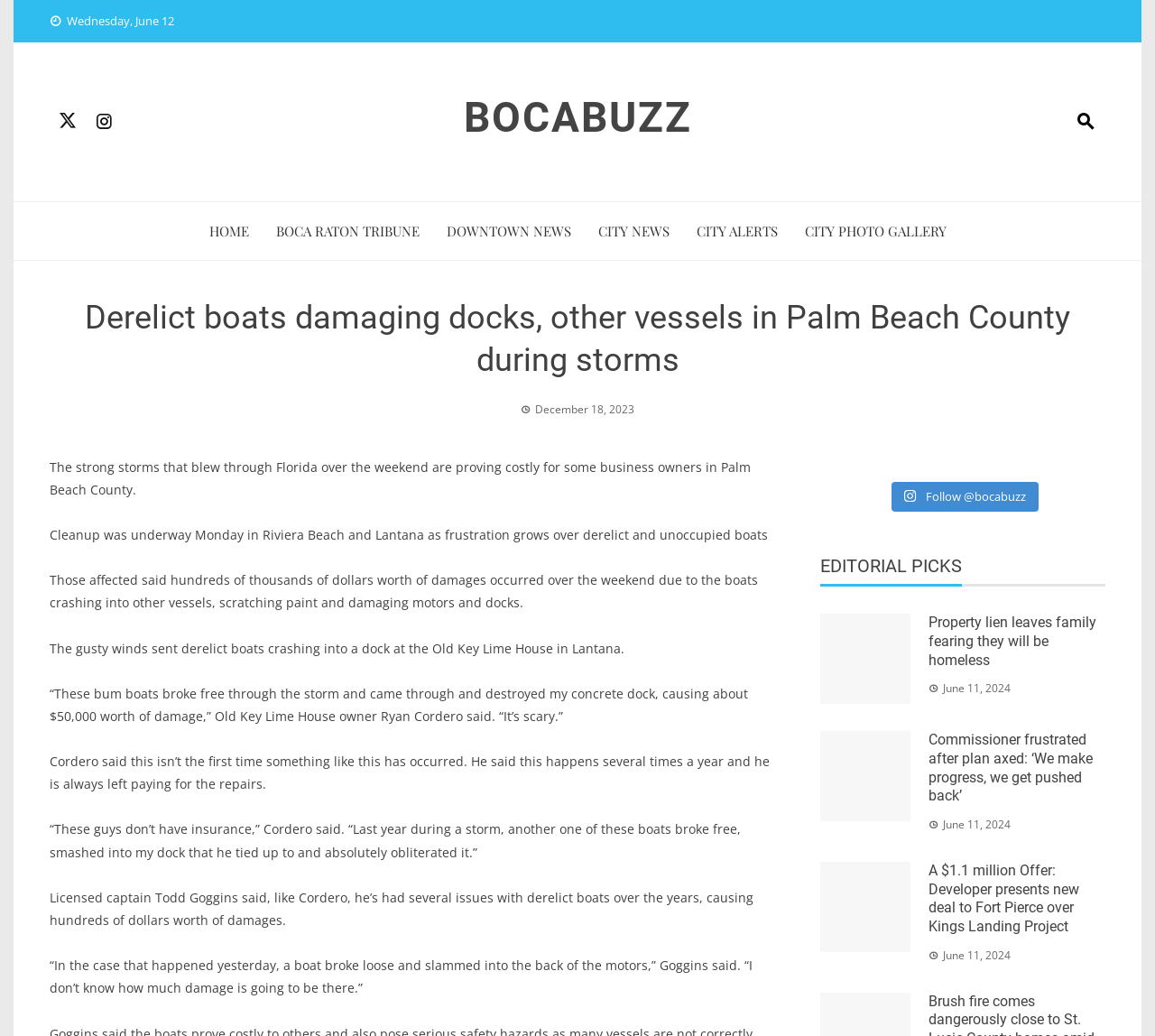Determine the bounding box coordinates for the clickable element to execute this instruction: "Contact Us". Provide the coordinates as four float numbers between 0 and 1, i.e., [left, top, right, bottom].

None